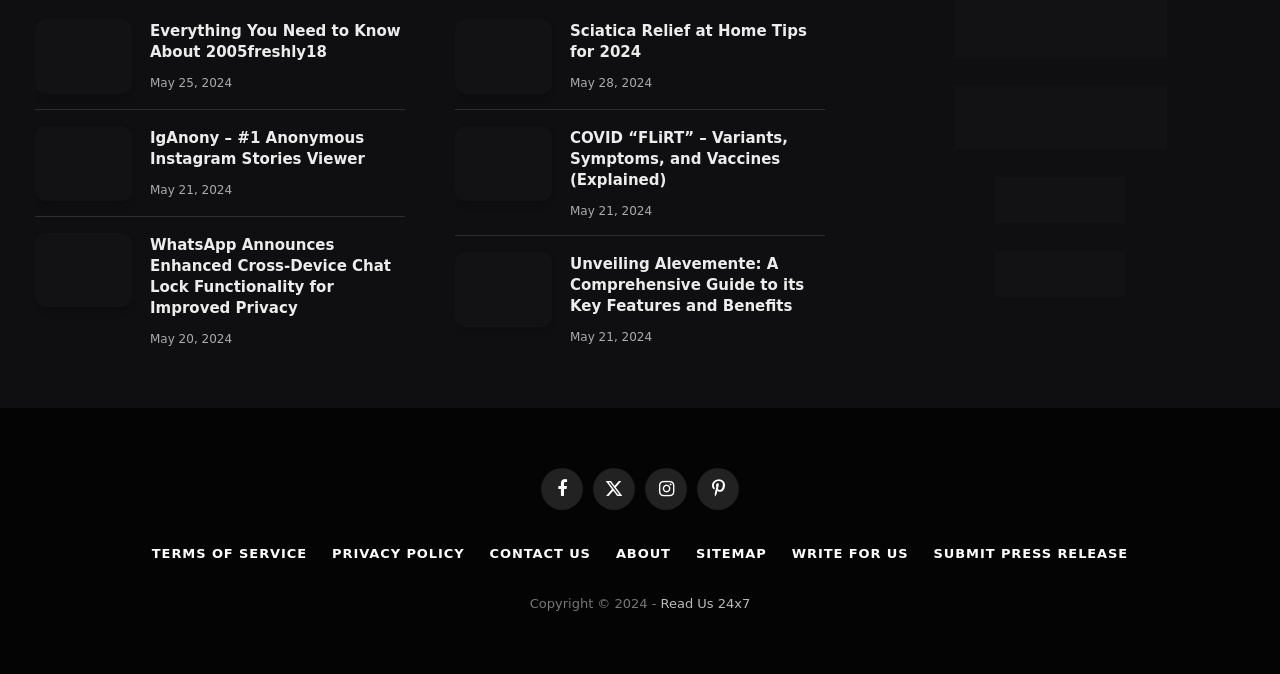Please specify the bounding box coordinates of the area that should be clicked to accomplish the following instruction: "Click the link to read about 2005freshly18". The coordinates should consist of four float numbers between 0 and 1, i.e., [left, top, right, bottom].

[0.027, 0.029, 0.103, 0.139]